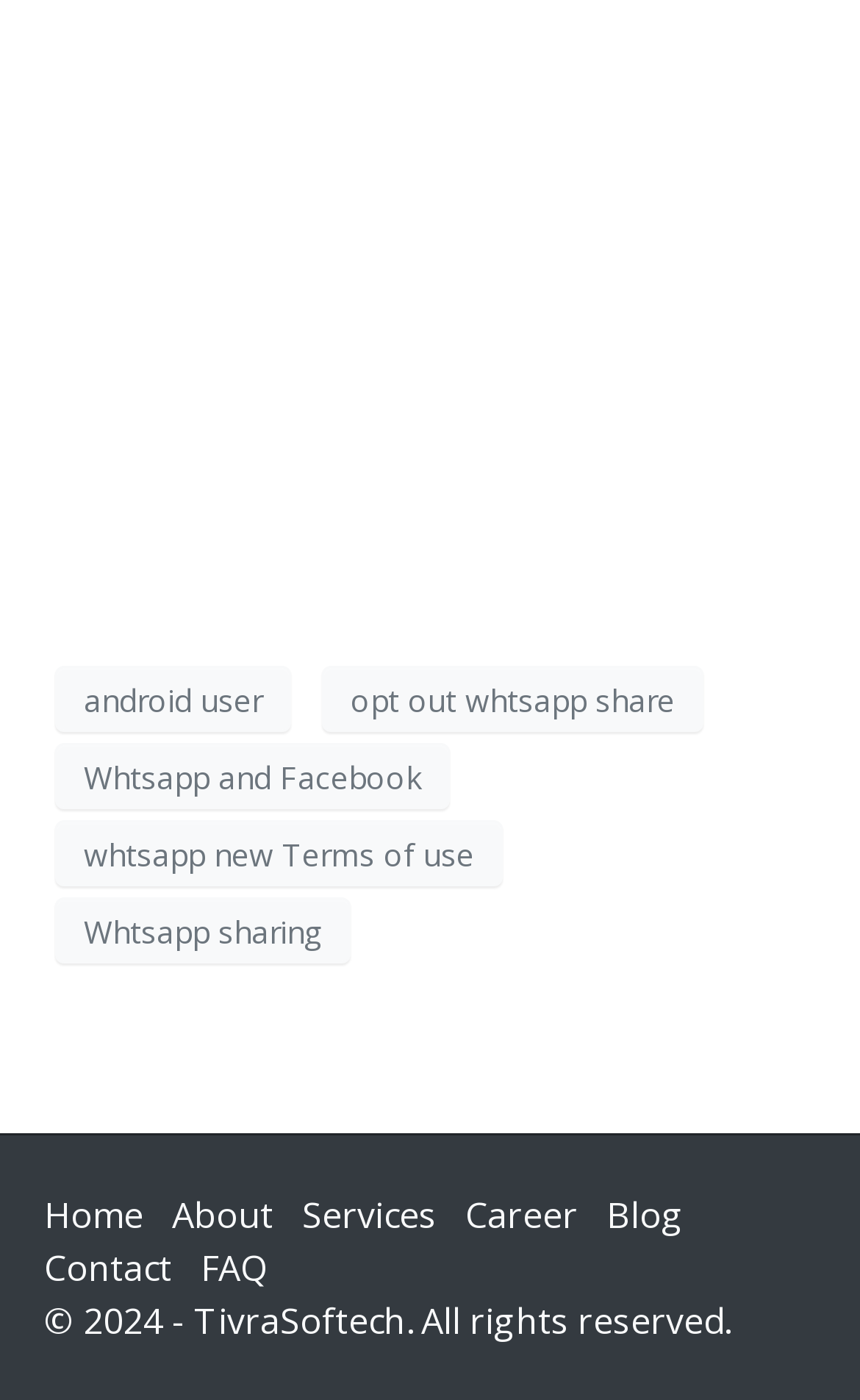Please specify the bounding box coordinates of the element that should be clicked to execute the given instruction: 'Explore the 'Design' tag'. Ensure the coordinates are four float numbers between 0 and 1, expressed as [left, top, right, bottom].

None